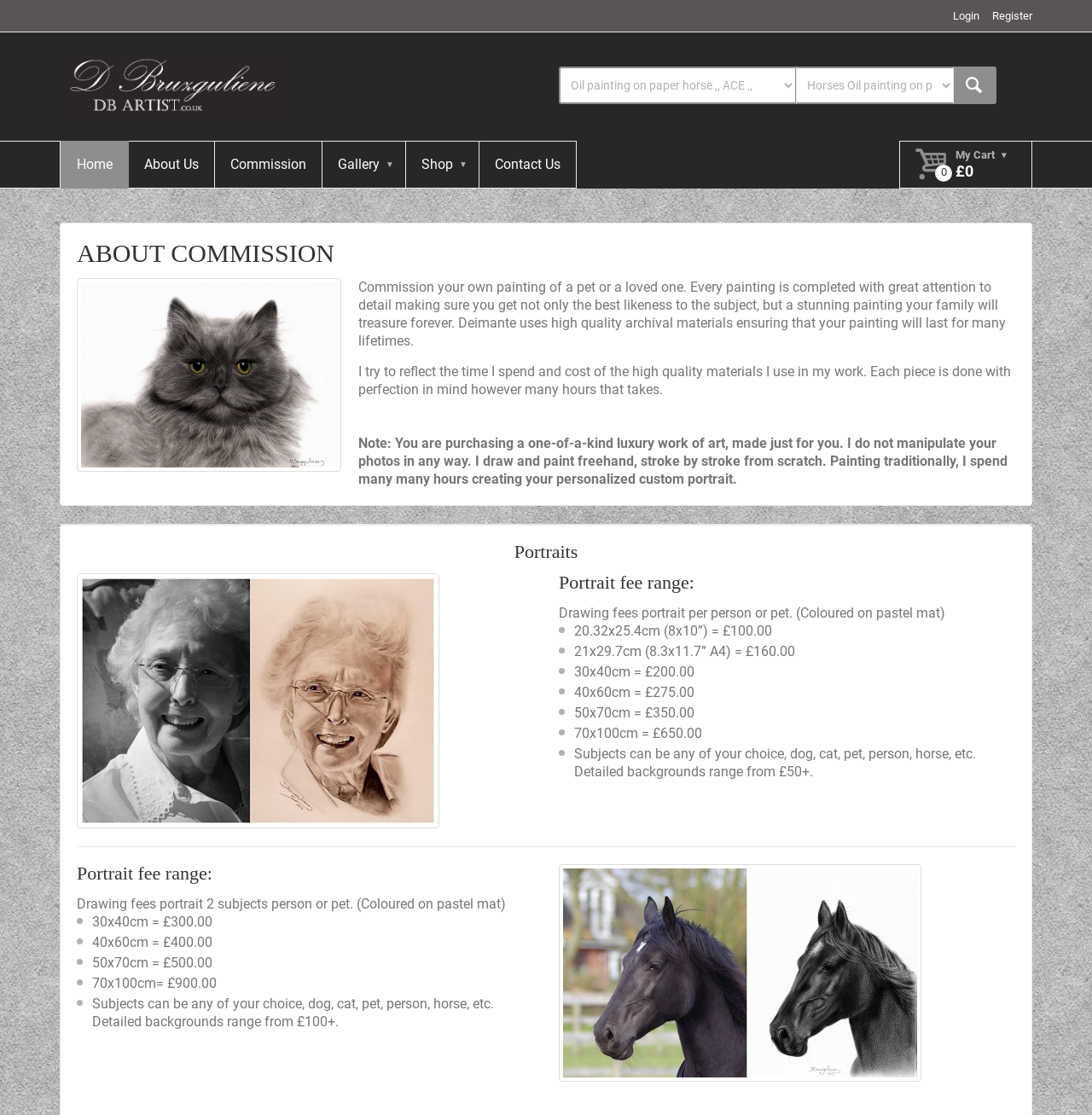How many subjects can be included in a painting?
Based on the image, provide a one-word or brief-phrase response.

Up to 2